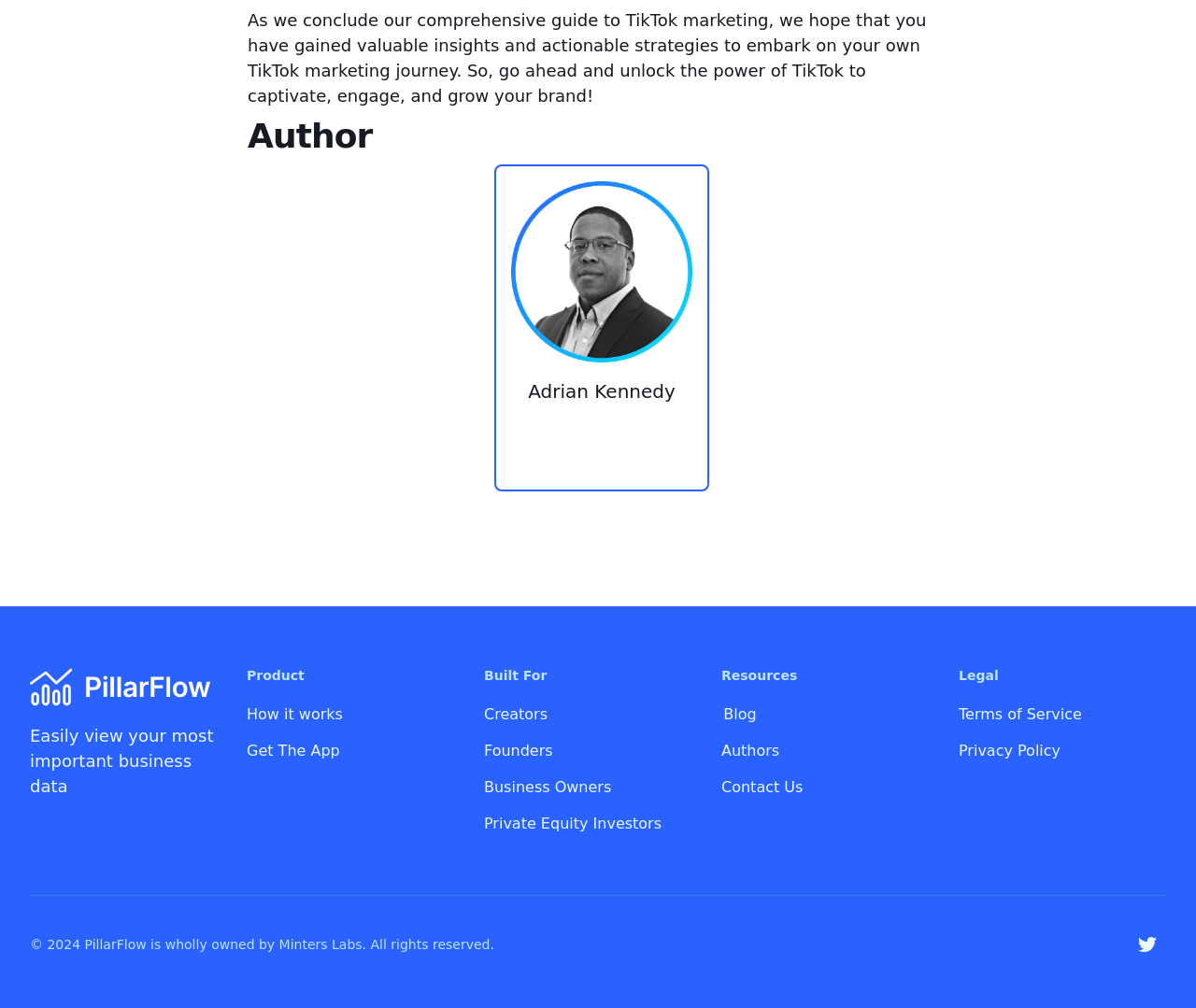Please identify the bounding box coordinates of the element that needs to be clicked to execute the following command: "log in". Provide the bounding box using four float numbers between 0 and 1, formatted as [left, top, right, bottom].

None